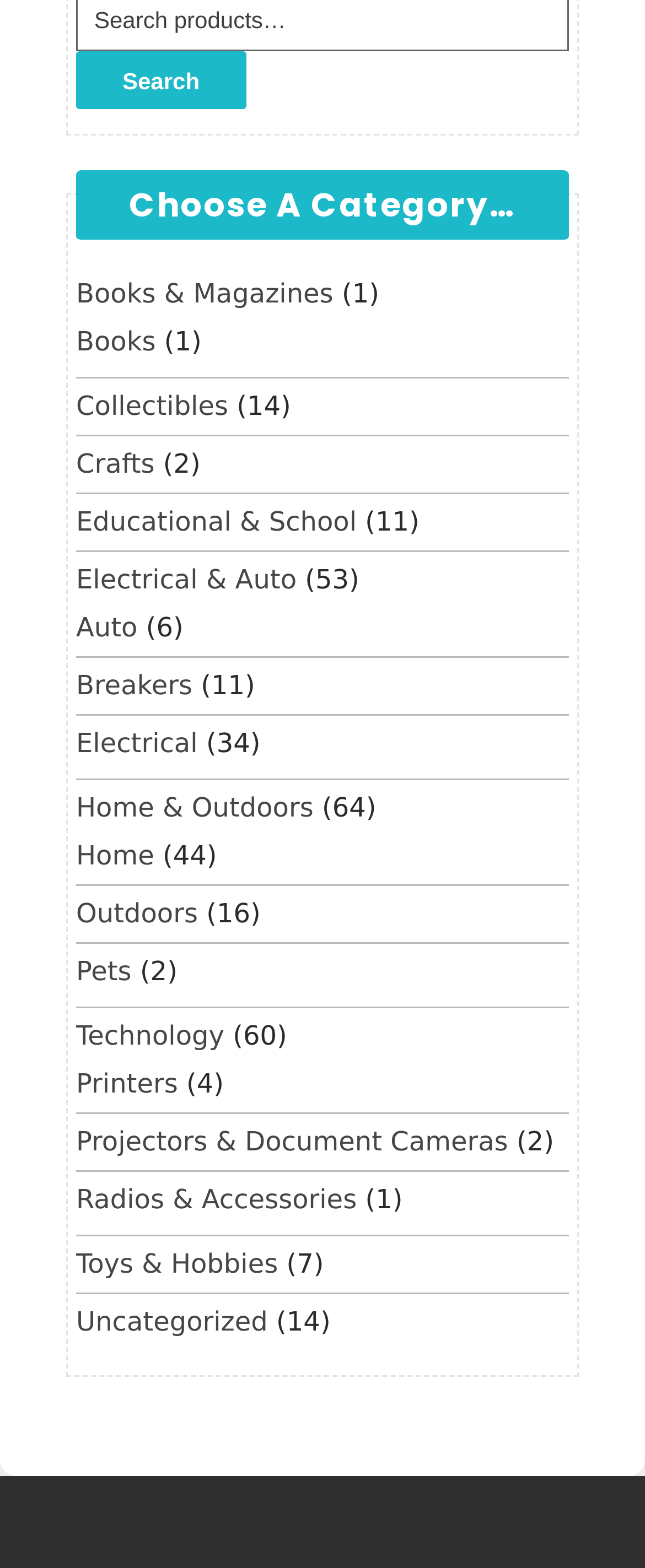Is there a 'Search' button on the page?
Please provide a comprehensive answer to the question based on the webpage screenshot.

I found a button element with the text 'Search' at the top of the page, which means there is a 'Search' button available.